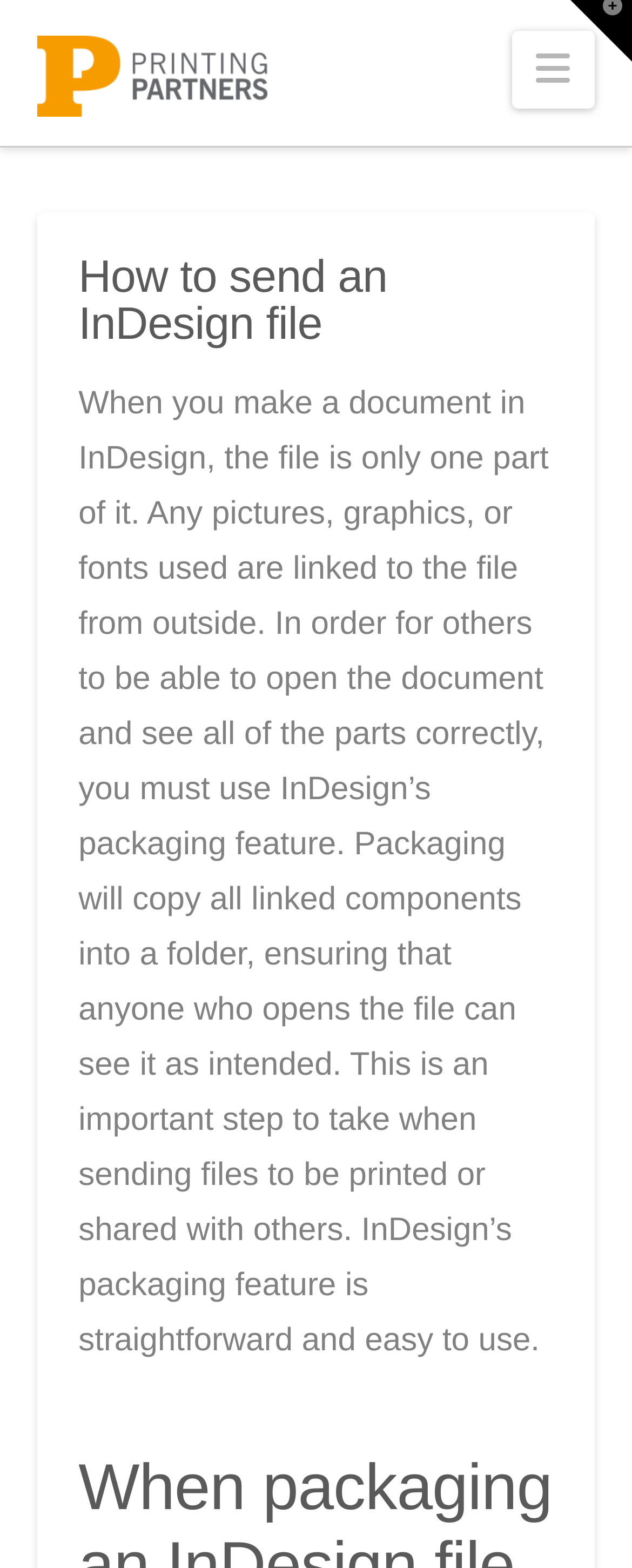Answer with a single word or phrase: 
What happens when you use InDesign's packaging feature?

Copies linked components into a folder